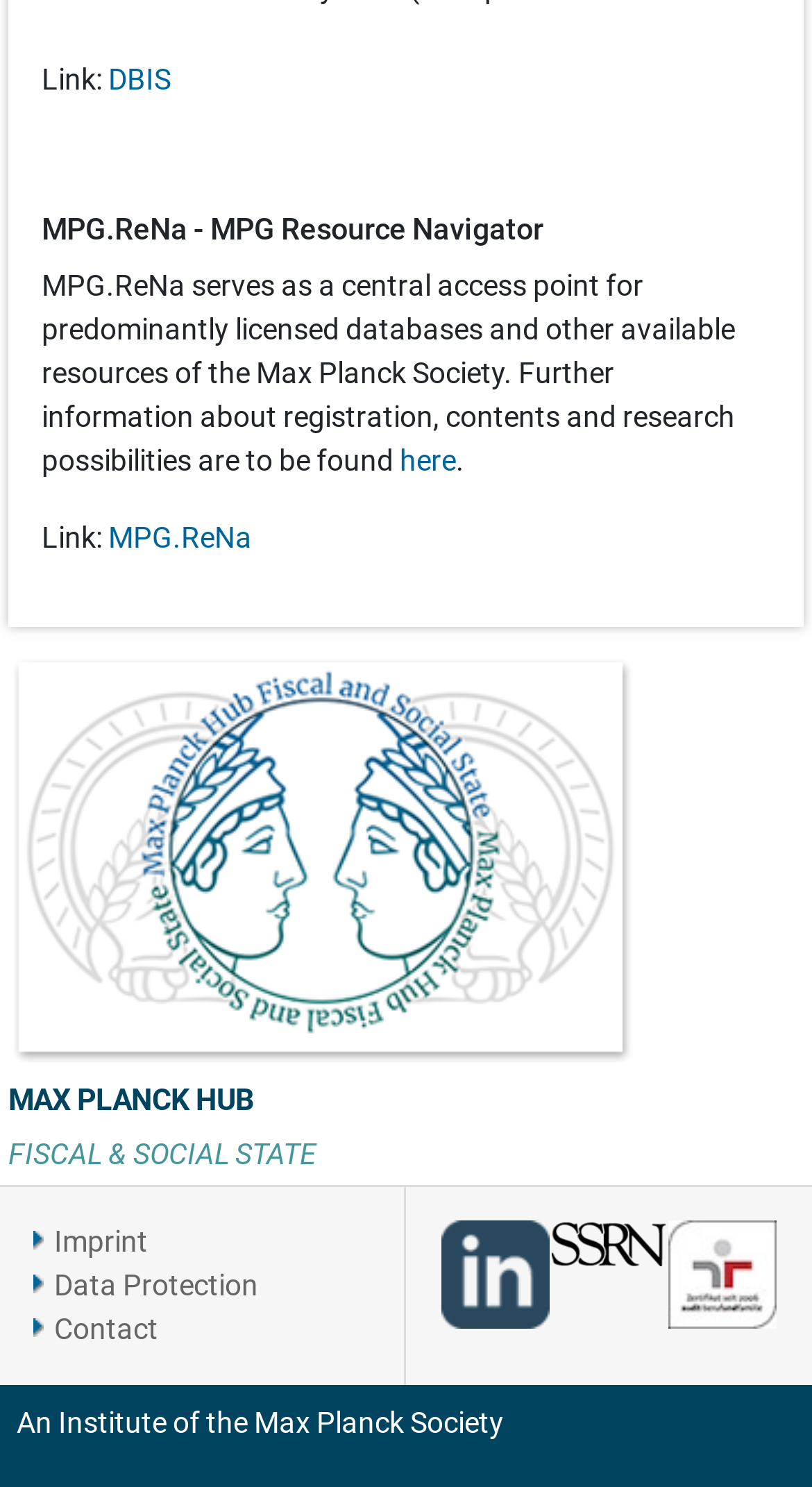How many links are there in the footer section?
Give a one-word or short-phrase answer derived from the screenshot.

5